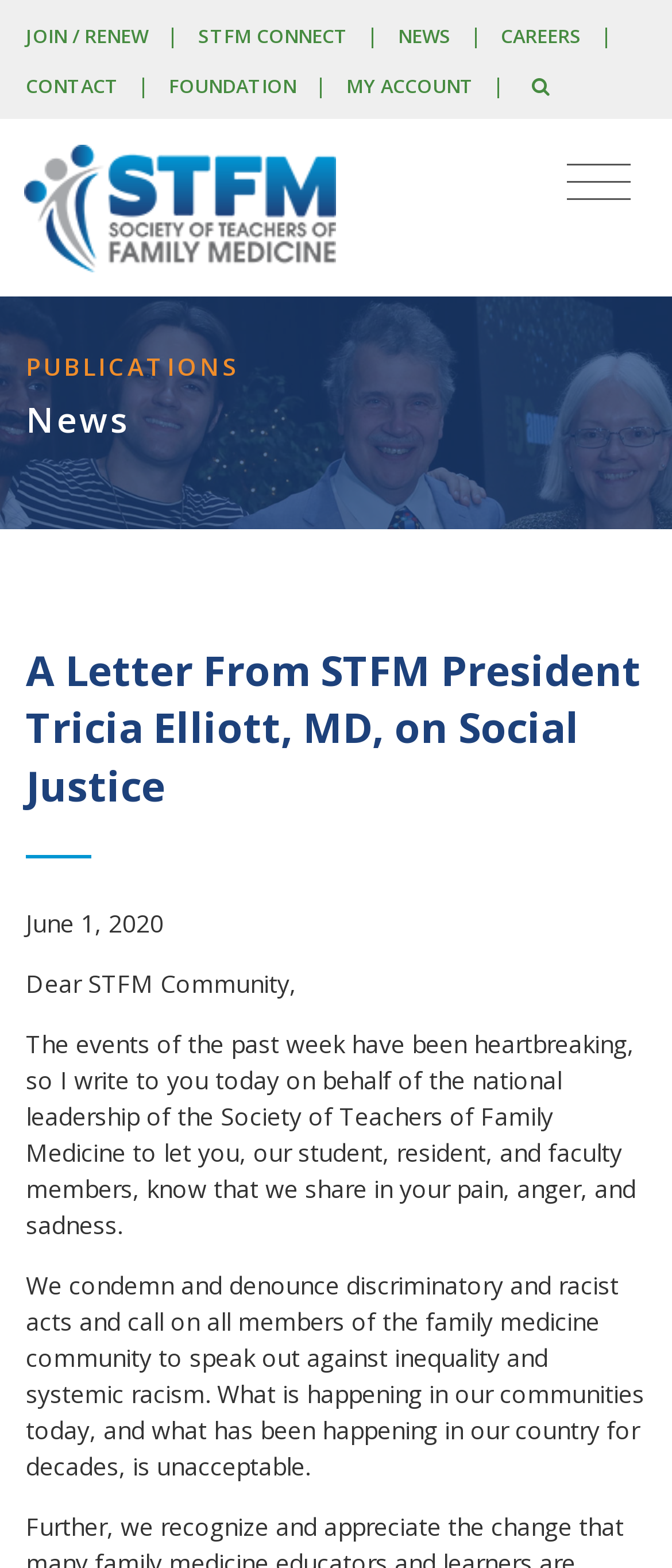Find the bounding box coordinates of the area to click in order to follow the instruction: "Click on JOIN / RENEW".

[0.038, 0.014, 0.221, 0.031]